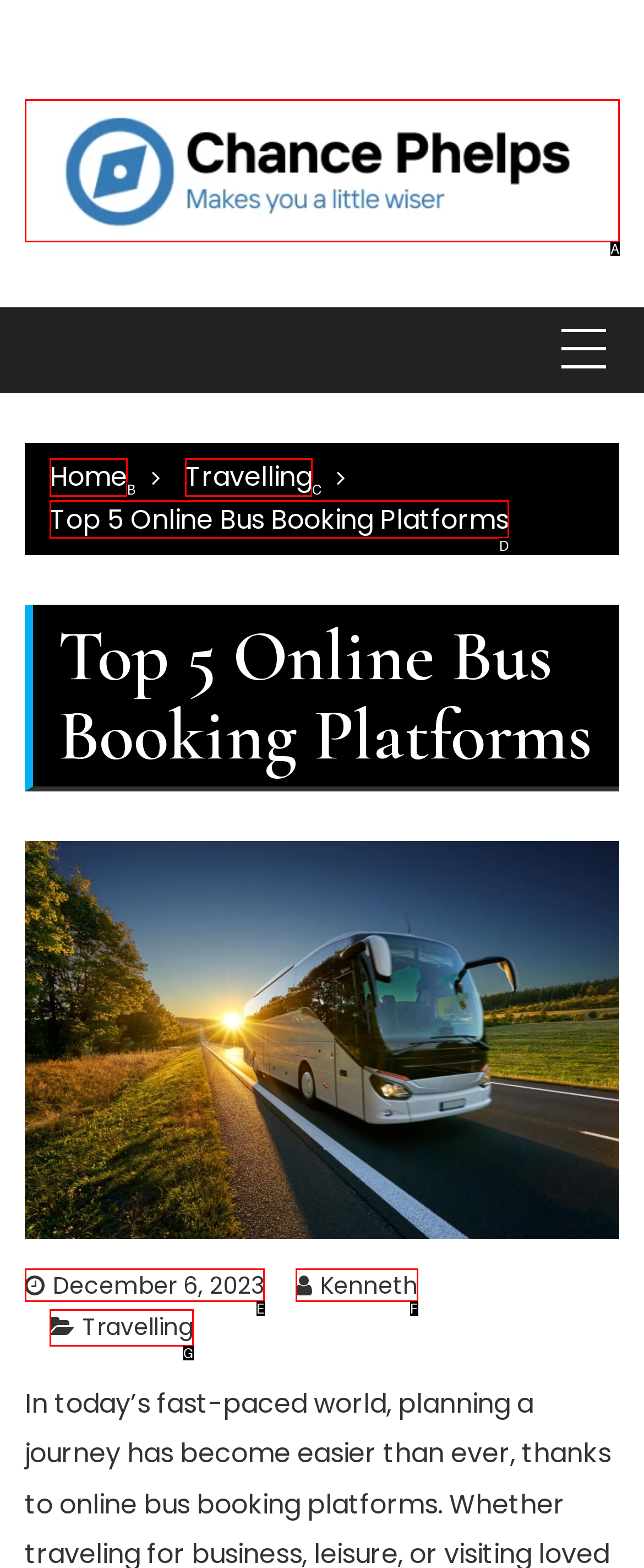Select the letter of the UI element that best matches: December 6, 2023December 22, 2023
Answer with the letter of the correct option directly.

E